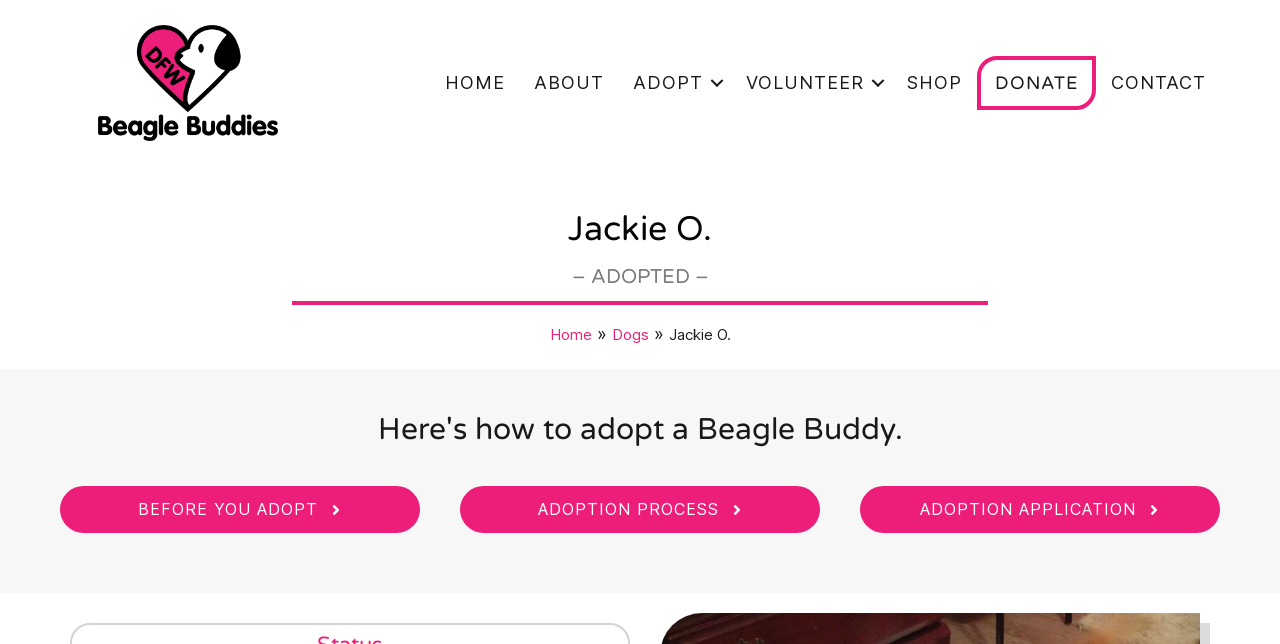Using the element description provided, determine the bounding box coordinates in the format (top-left x, top-left y, bottom-right x, bottom-right y). Ensure that all values are floating point numbers between 0 and 1. Element description: Sign up now

None